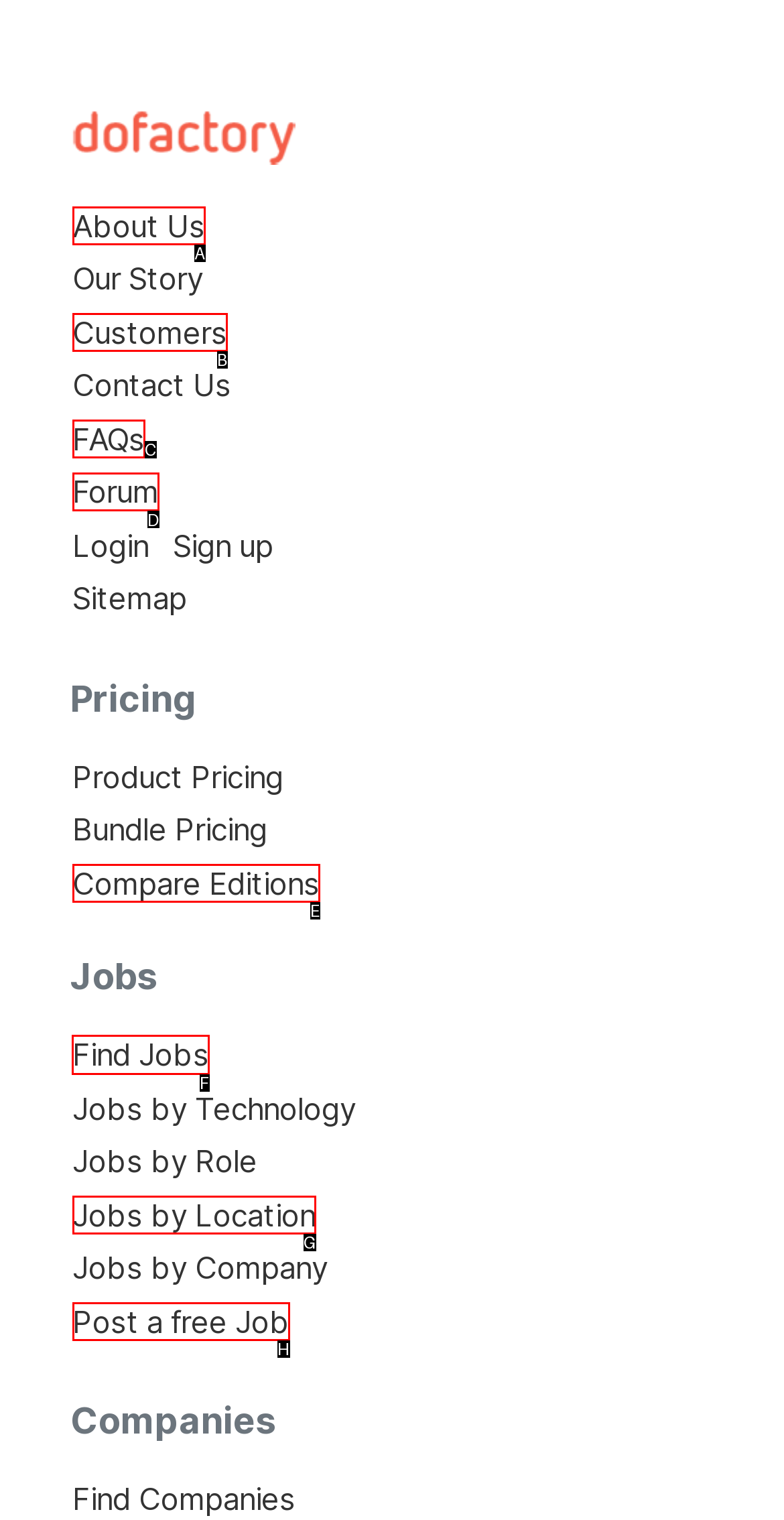Choose the HTML element you need to click to achieve the following task: Find a job
Respond with the letter of the selected option from the given choices directly.

F